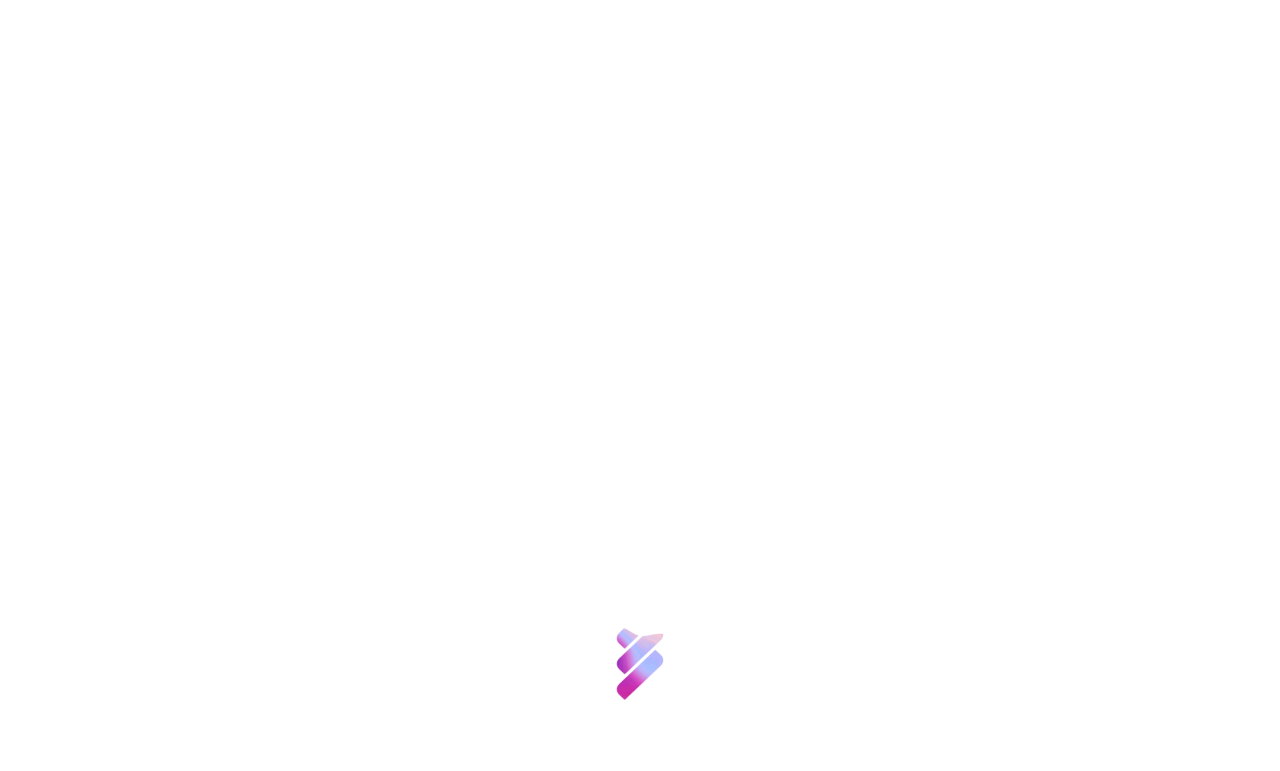Respond to the question below with a single word or phrase:
What is the first menu item?

Sobre nosotros